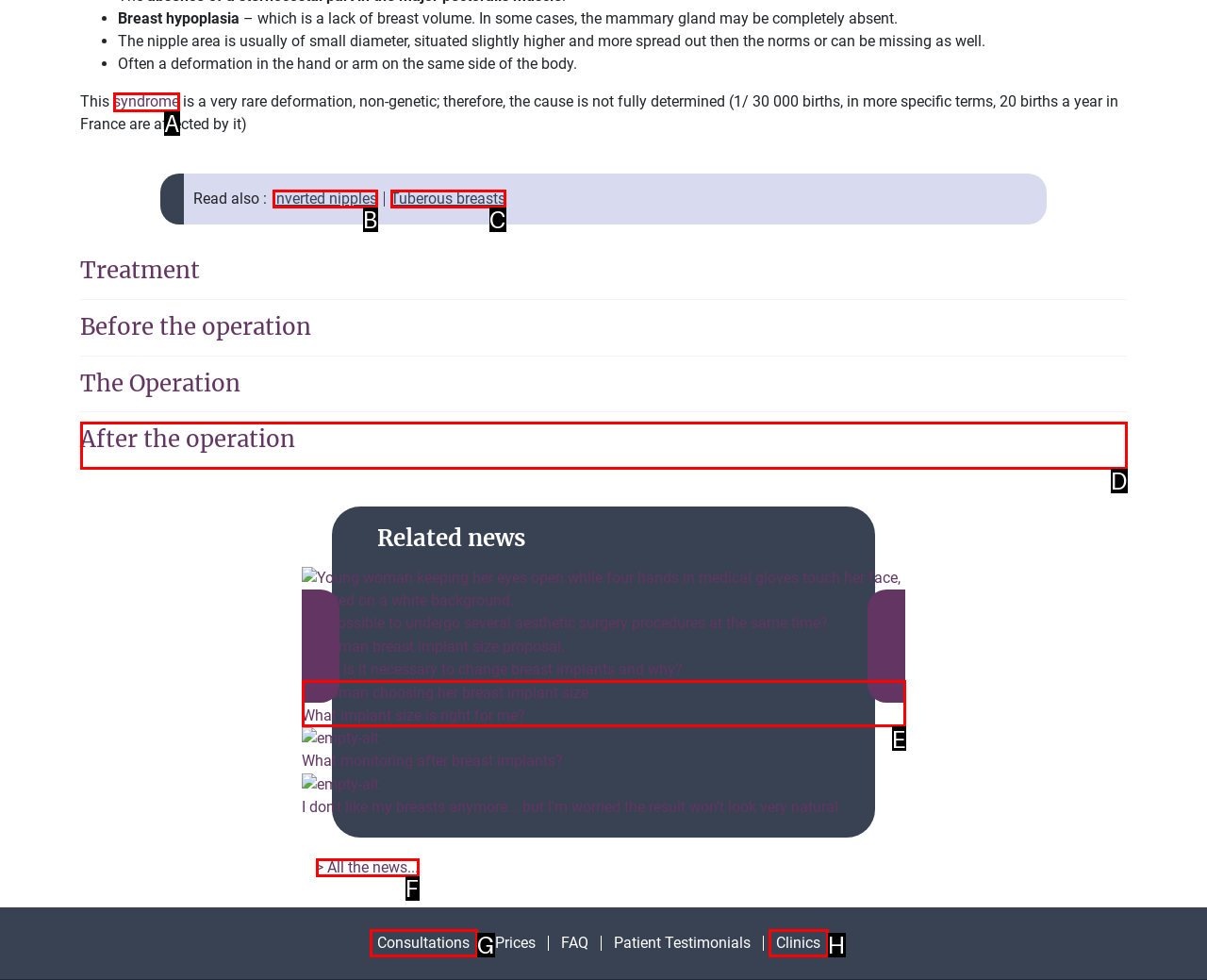Based on the description: Inverted nipples, find the HTML element that matches it. Provide your answer as the letter of the chosen option.

B